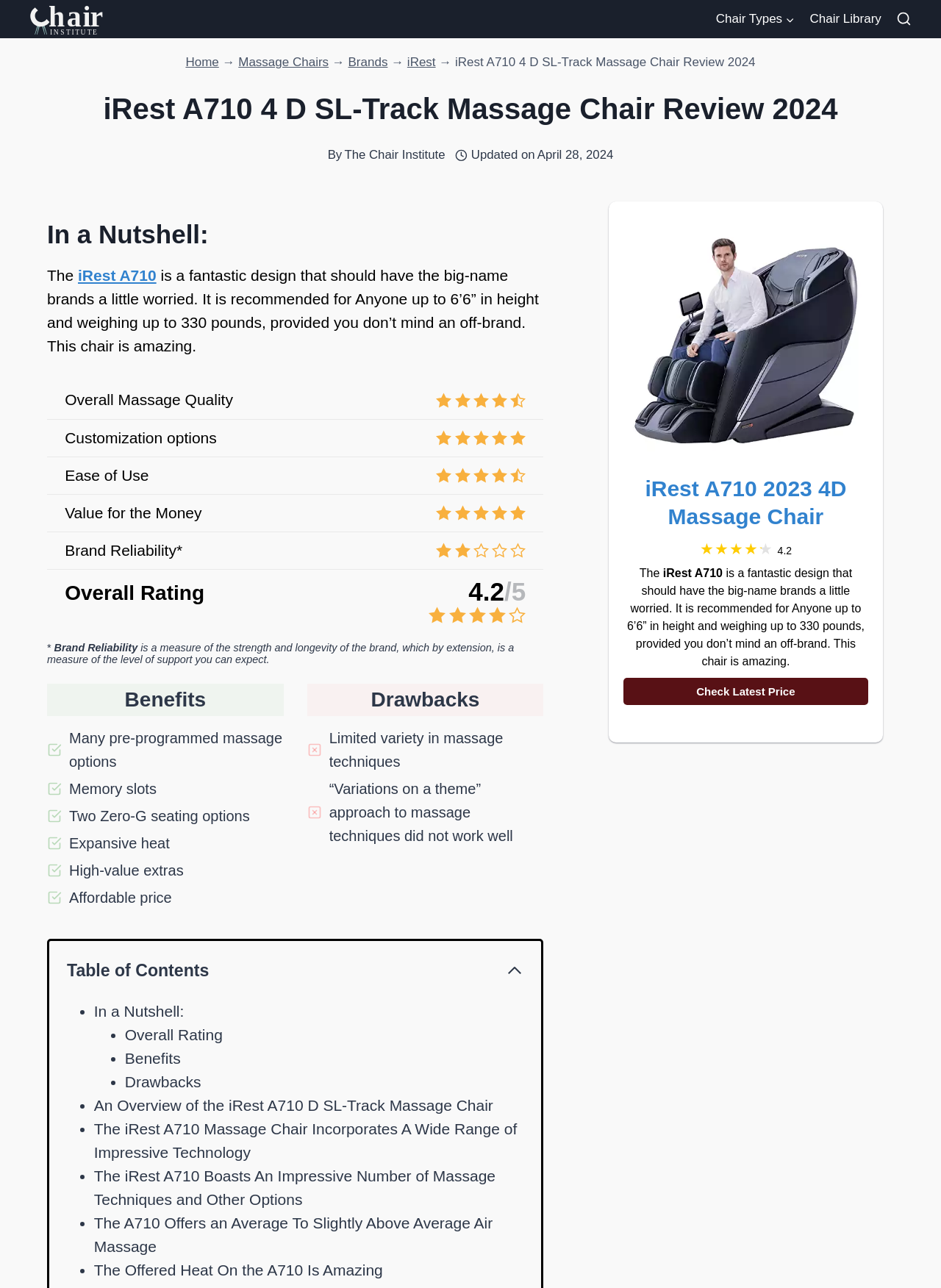Provide the bounding box coordinates of the HTML element this sentence describes: "Finnish". The bounding box coordinates consist of four float numbers between 0 and 1, i.e., [left, top, right, bottom].

None